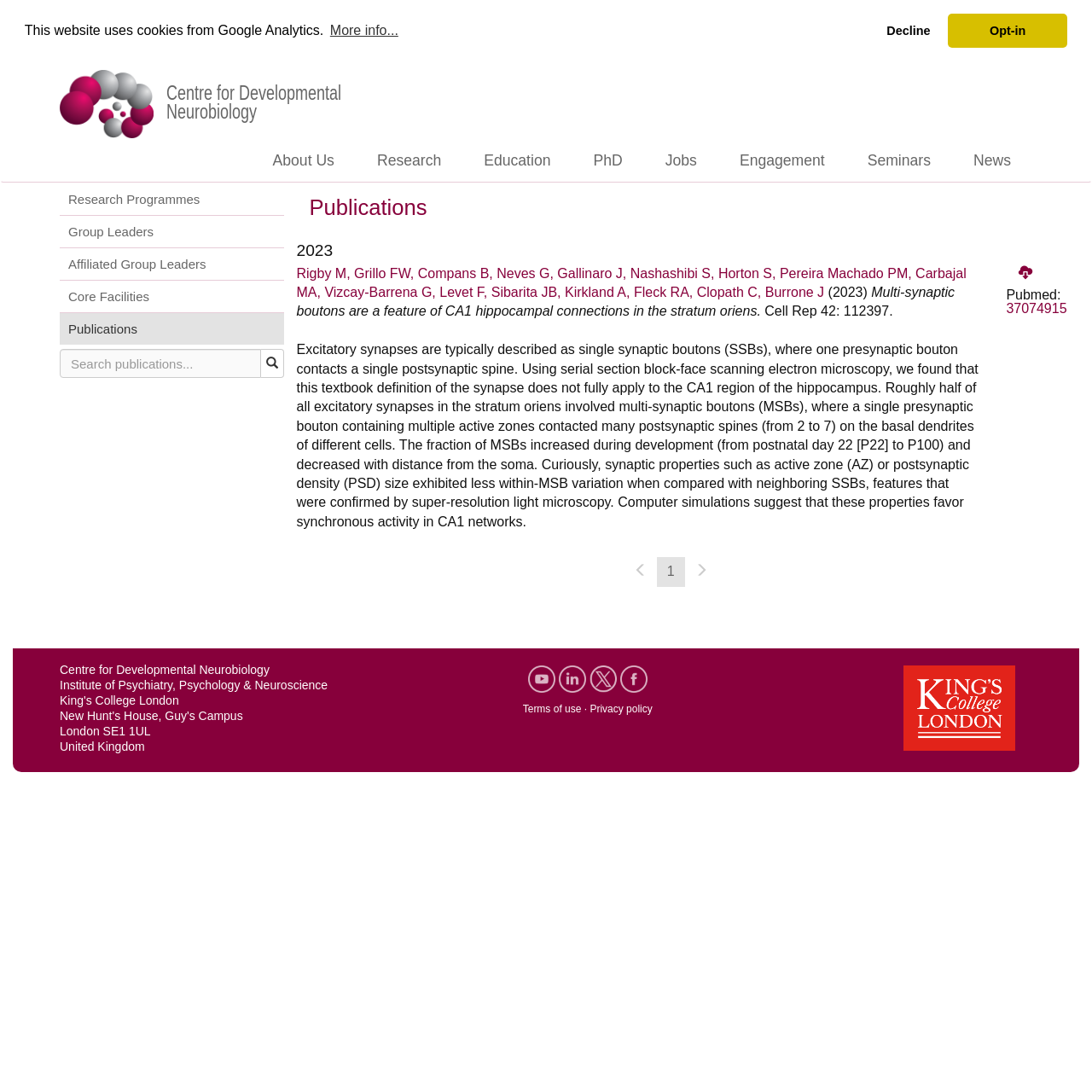From the webpage screenshot, identify the region described by Centre for Developmental Neurobiology. Provide the bounding box coordinates as (top-left x, top-left y, bottom-right x, bottom-right y), with each value being a floating point number between 0 and 1.

[0.055, 0.064, 0.717, 0.126]